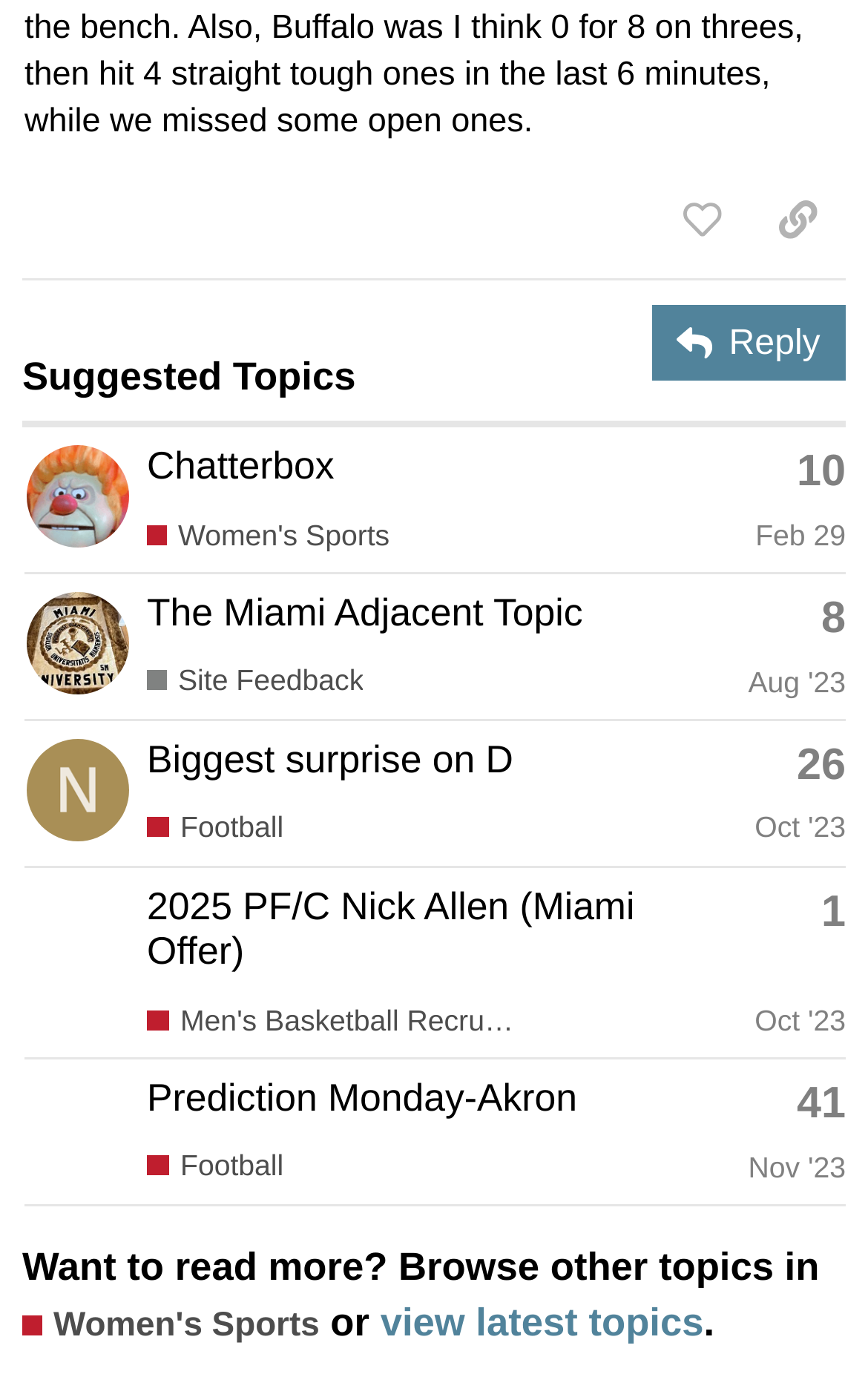Locate the bounding box coordinates of the clickable part needed for the task: "Click the 'Share a link to this post' button".

[0.864, 0.127, 0.974, 0.186]